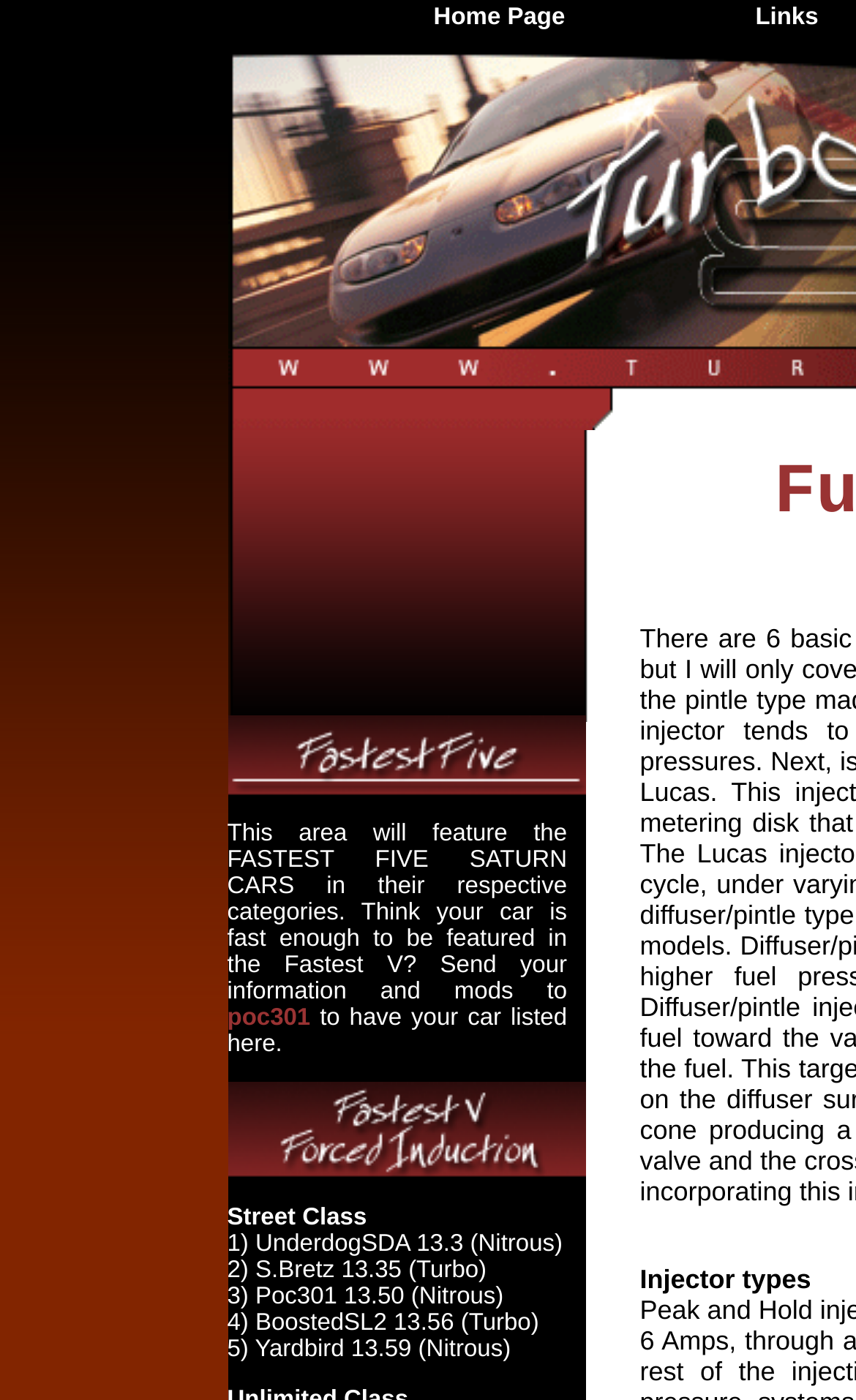Utilize the details in the image to thoroughly answer the following question: What is the purpose of this webpage?

Based on the content of the webpage, it appears to be a platform where the fastest Saturn cars in different categories are featured. The text 'This area will feature the FASTEST FIVE SATURN CARS in their respective categories' suggests that the webpage is intended to showcase the top-performing Saturn cars.